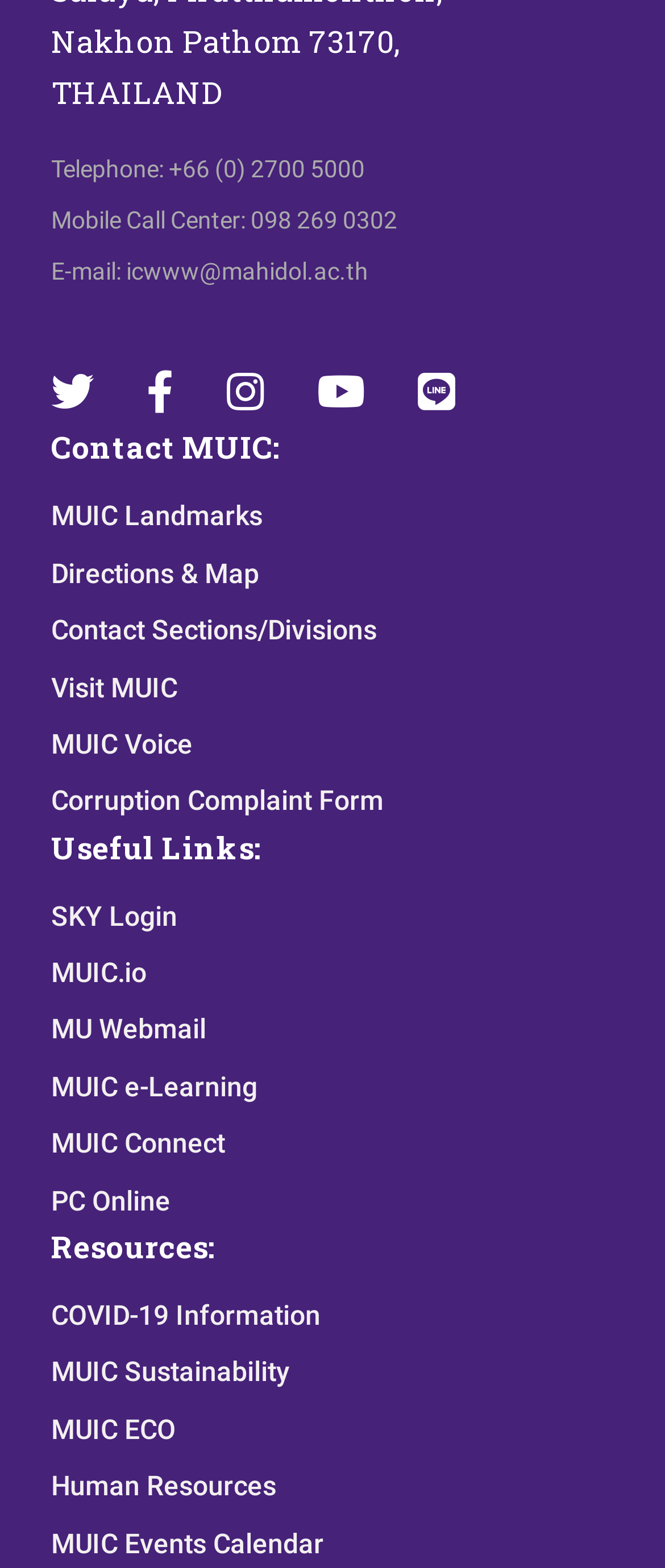Identify the bounding box coordinates of the region that should be clicked to execute the following instruction: "View MUIC Events Calendar".

[0.077, 0.973, 0.487, 0.997]